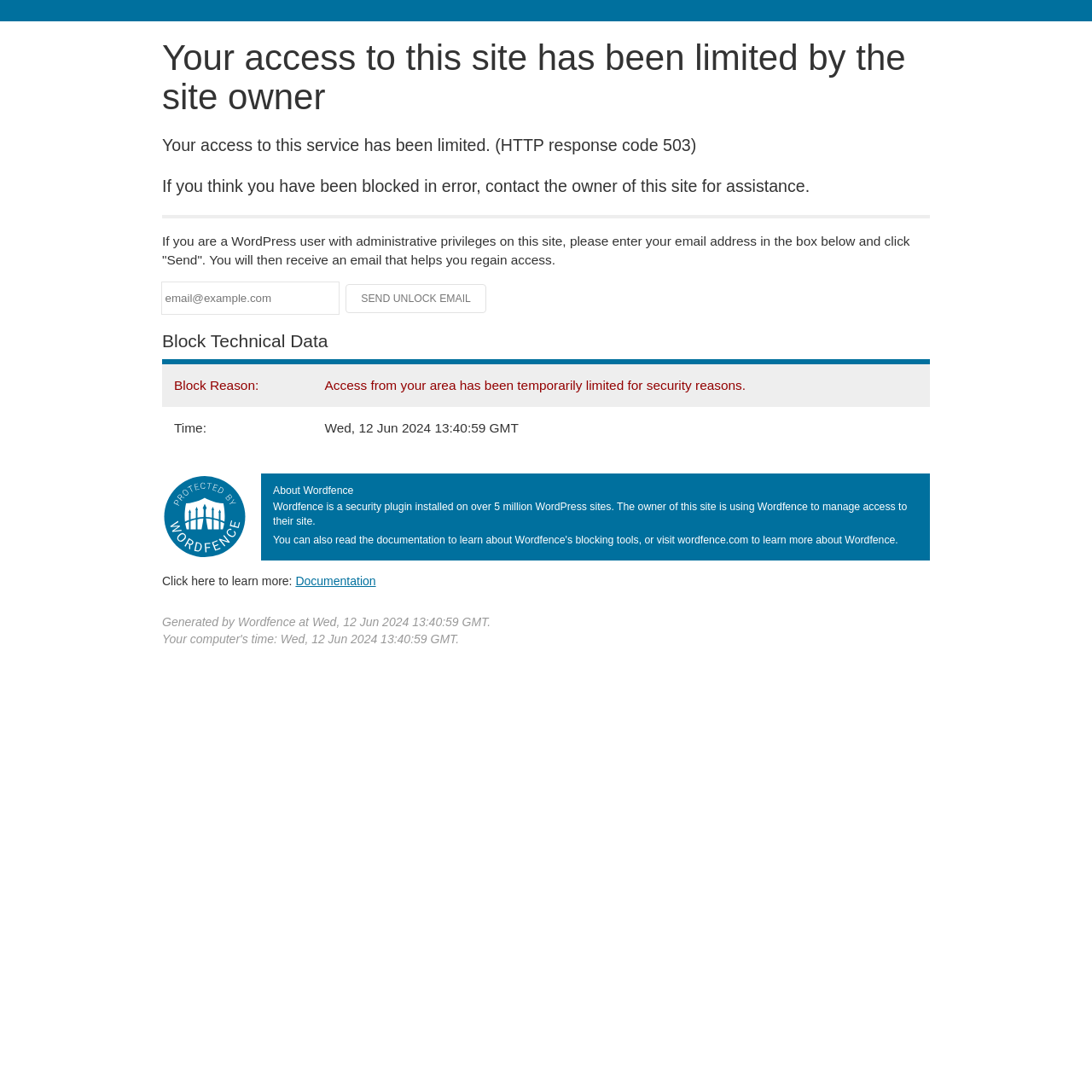Given the element description De, predict the bounding box coordinates for the UI element in the webpage screenshot. The format should be (top-left x, top-left y, bottom-right x, bottom-right y), and the values should be between 0 and 1.

None